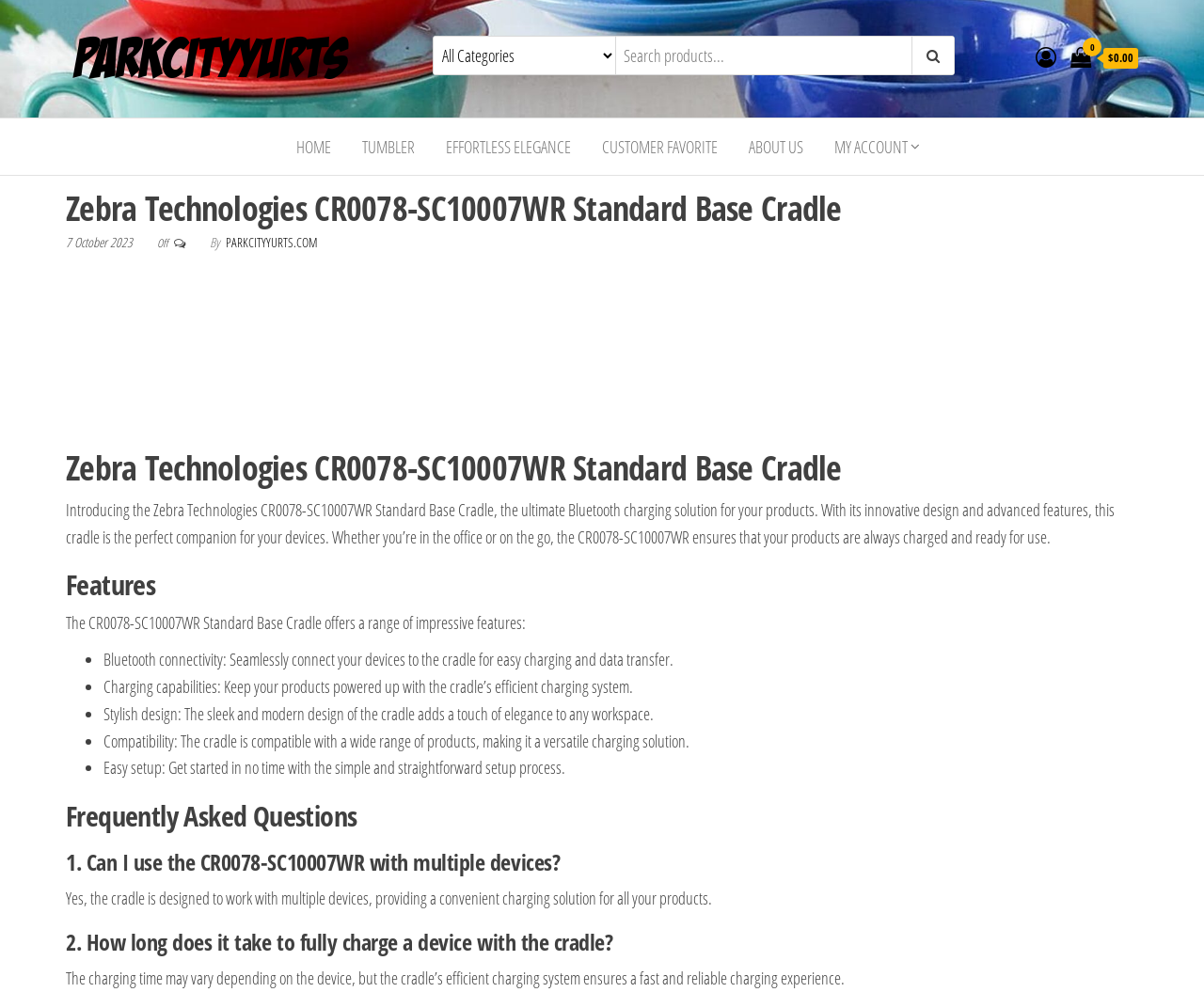Could you highlight the region that needs to be clicked to execute the instruction: "Search for something"?

None